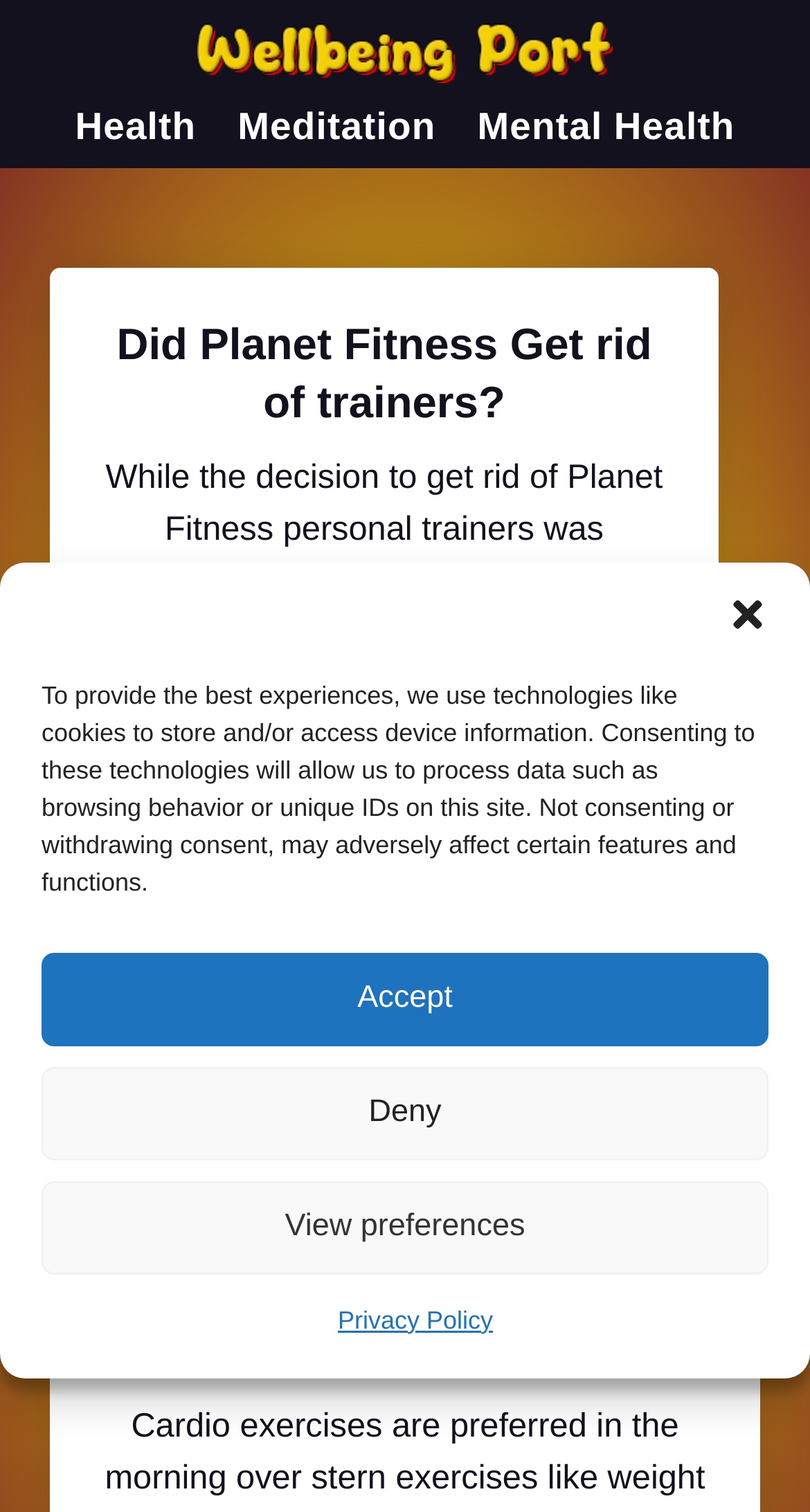Find the bounding box coordinates of the clickable area that will achieve the following instruction: "Read the article about Planet Fitness trainers".

[0.123, 0.21, 0.826, 0.286]